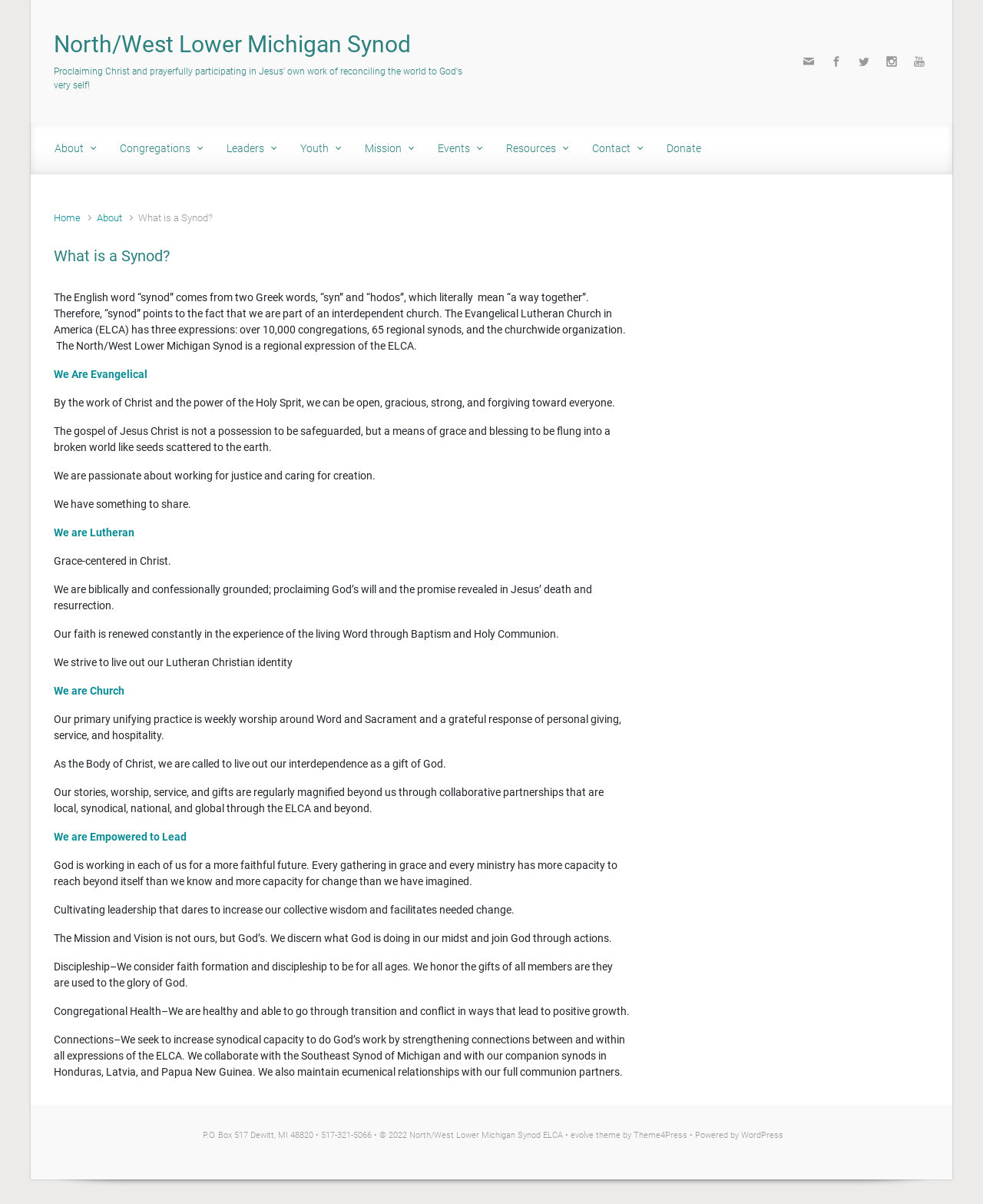Determine the bounding box coordinates of the region to click in order to accomplish the following instruction: "Click on the 'Events' link in the top menu". Provide the coordinates as four float numbers between 0 and 1, specifically [left, top, right, bottom].

[0.439, 0.107, 0.496, 0.14]